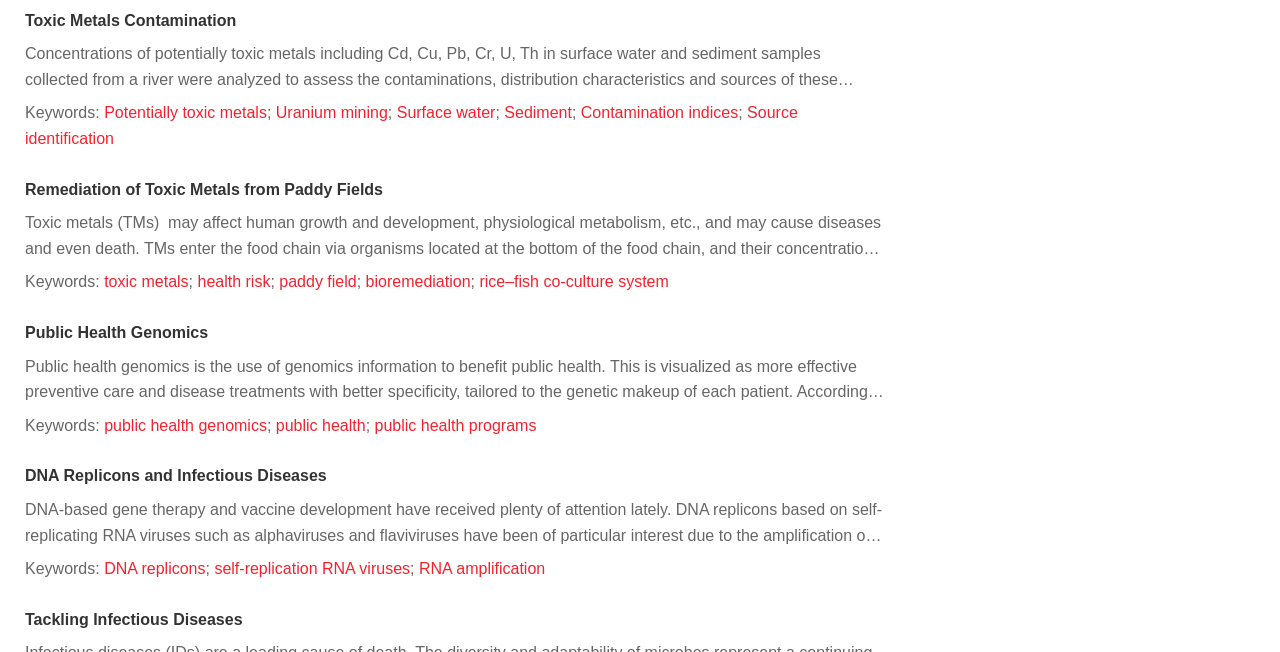Find the bounding box of the web element that fits this description: "title="DMCA.com Protection Status"".

None